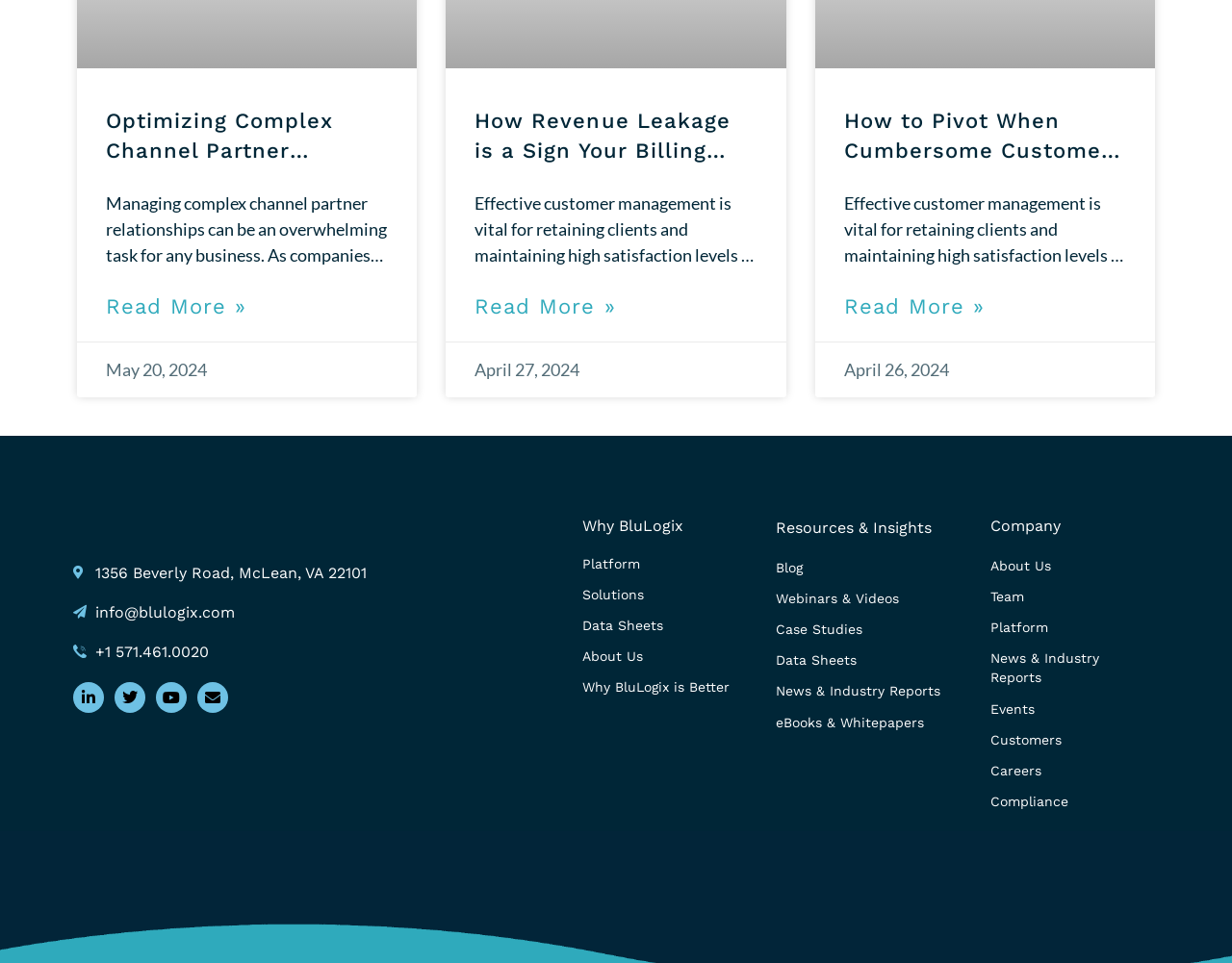How many social media links are there?
Look at the webpage screenshot and answer the question with a detailed explanation.

I counted the number of social media links by looking at the link elements with the content 'Linkedin-in', 'Twitter', 'Youtube', and 'Envelope' which are located at the bottom of the webpage.